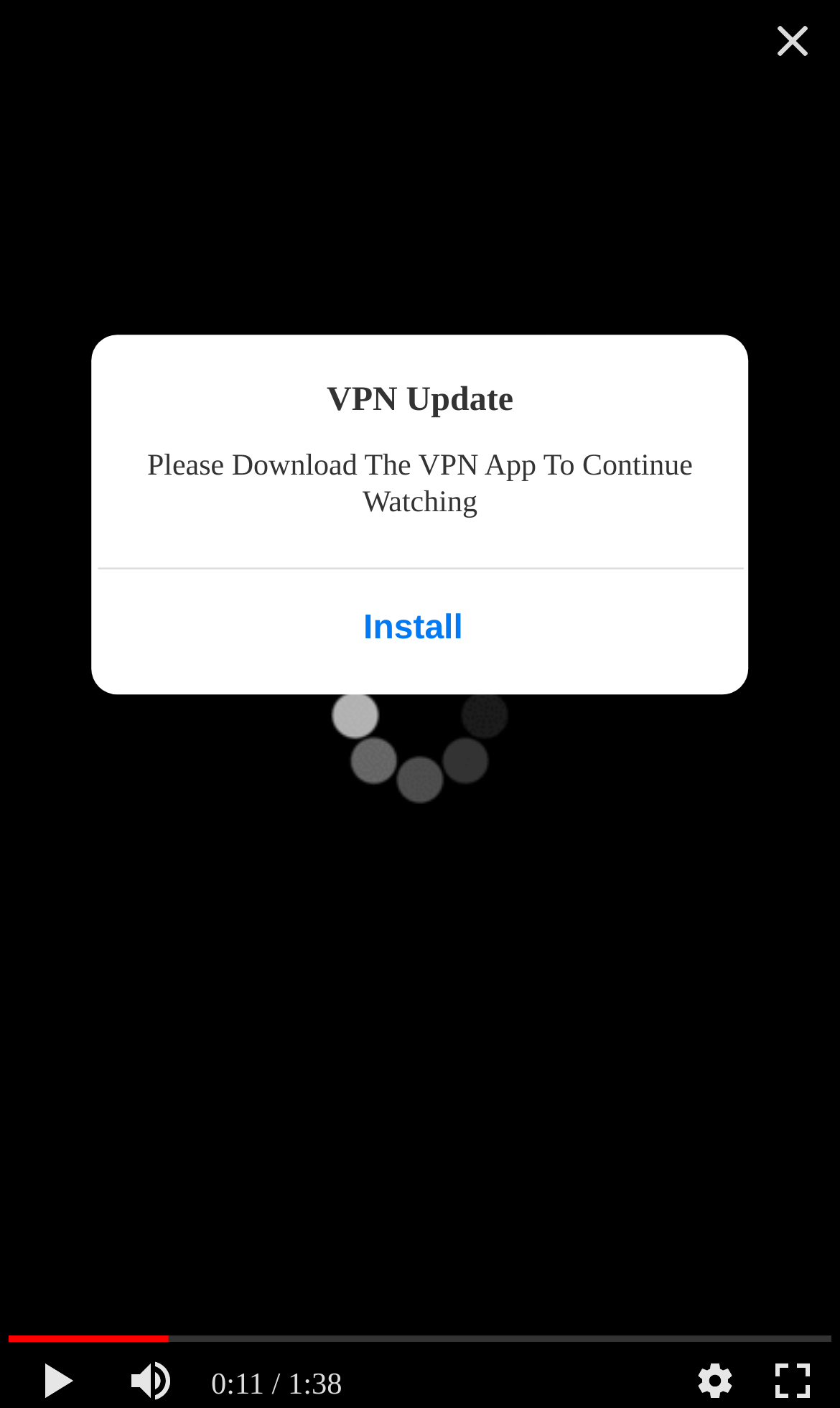Please specify the bounding box coordinates in the format (top-left x, top-left y, bottom-right x, bottom-right y), with all values as floating point numbers between 0 and 1. Identify the bounding box of the UI element described by: Action

[0.174, 0.39, 0.282, 0.416]